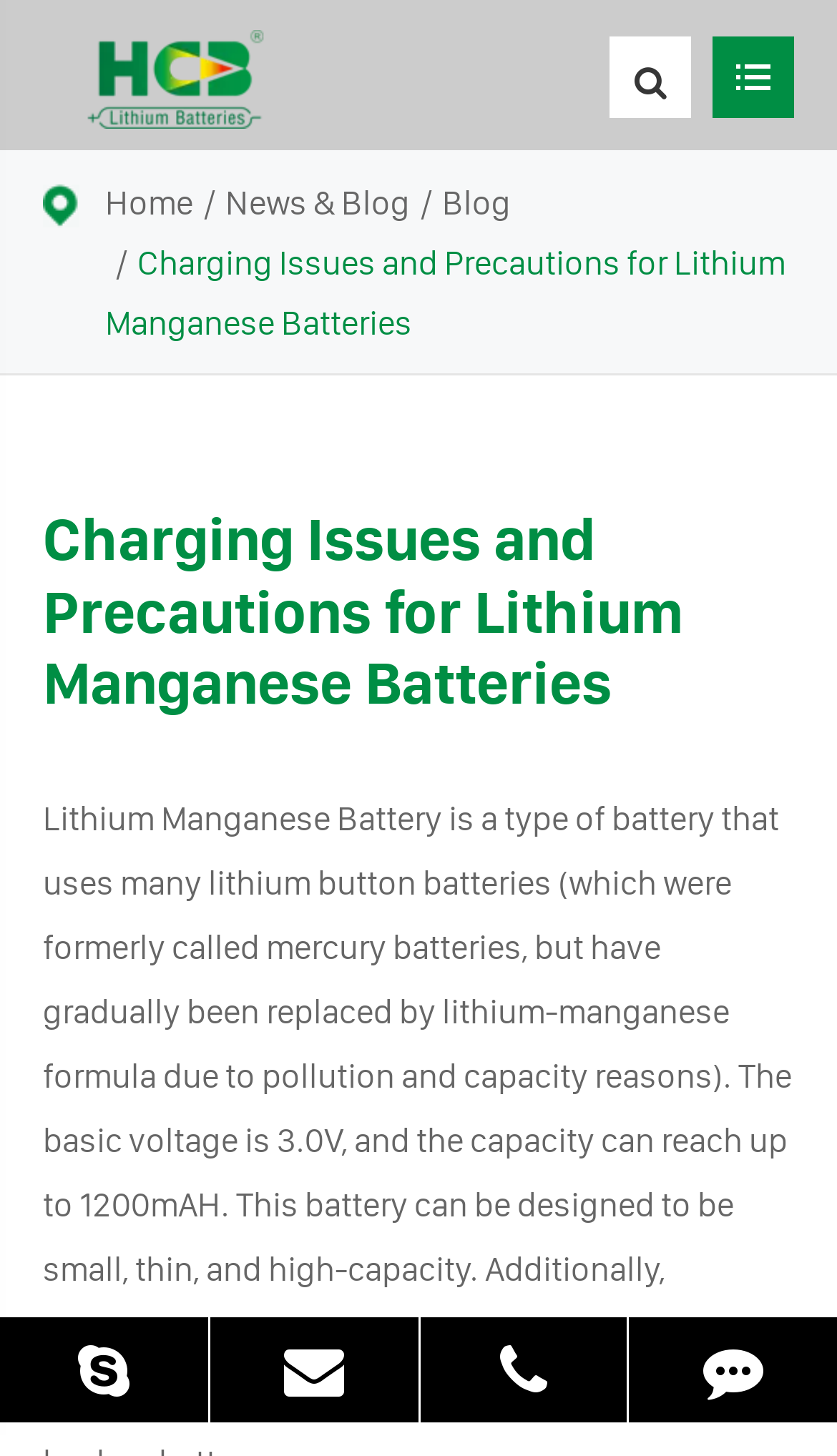Locate the bounding box coordinates of the area to click to fulfill this instruction: "send feedback". The bounding box should be presented as four float numbers between 0 and 1, in the order [left, top, right, bottom].

[0.752, 0.905, 1.0, 0.977]